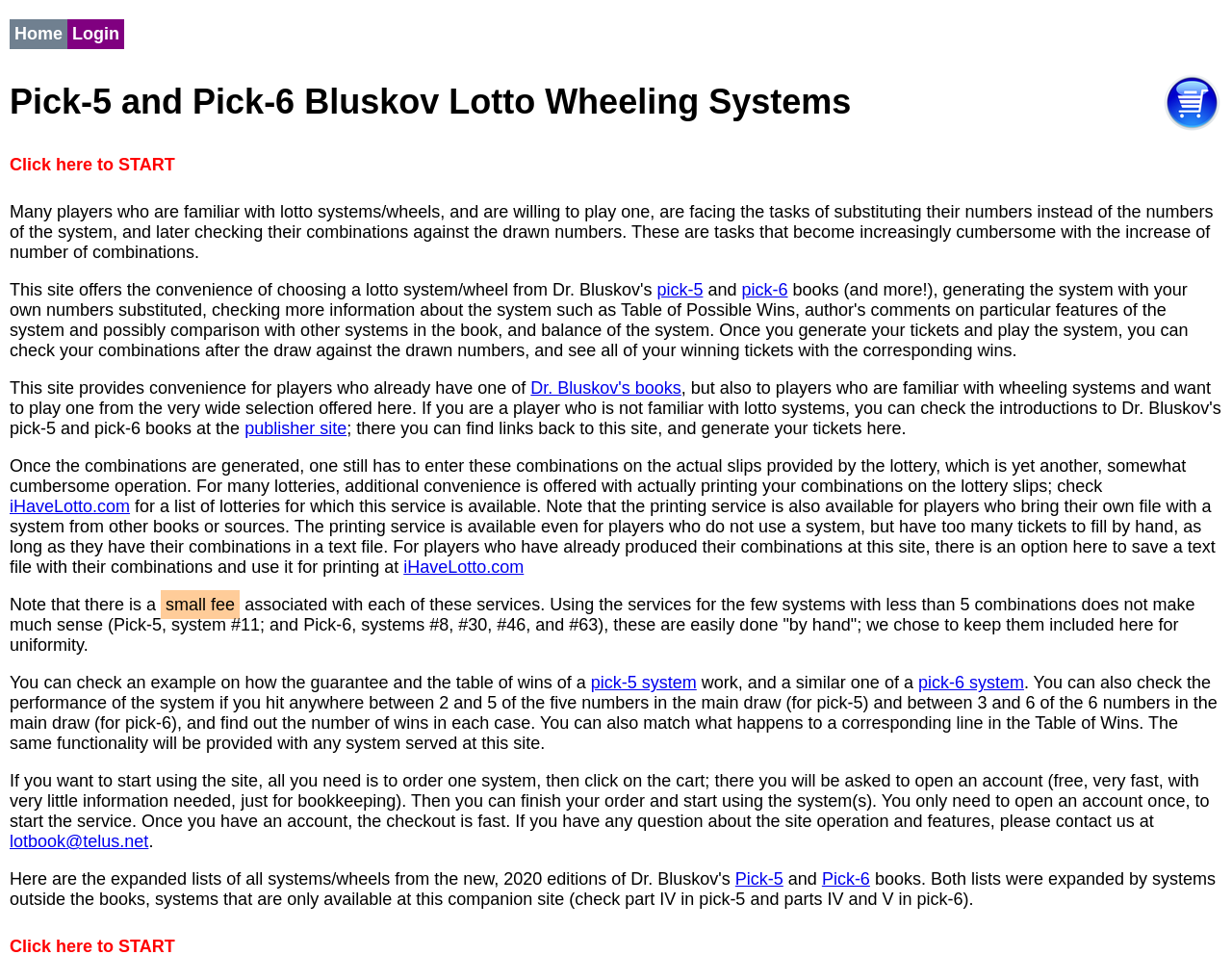What is the purpose of this website?
Provide a well-explained and detailed answer to the question.

Based on the webpage content, it appears that this website provides convenience for players who already have one of Dr. Bluskov's books, allowing them to generate and print their lottery tickets. The website offers lotto wheeling systems for Pick-5 and Pick-6, and provides features such as generating combinations, checking wins, and printing tickets.